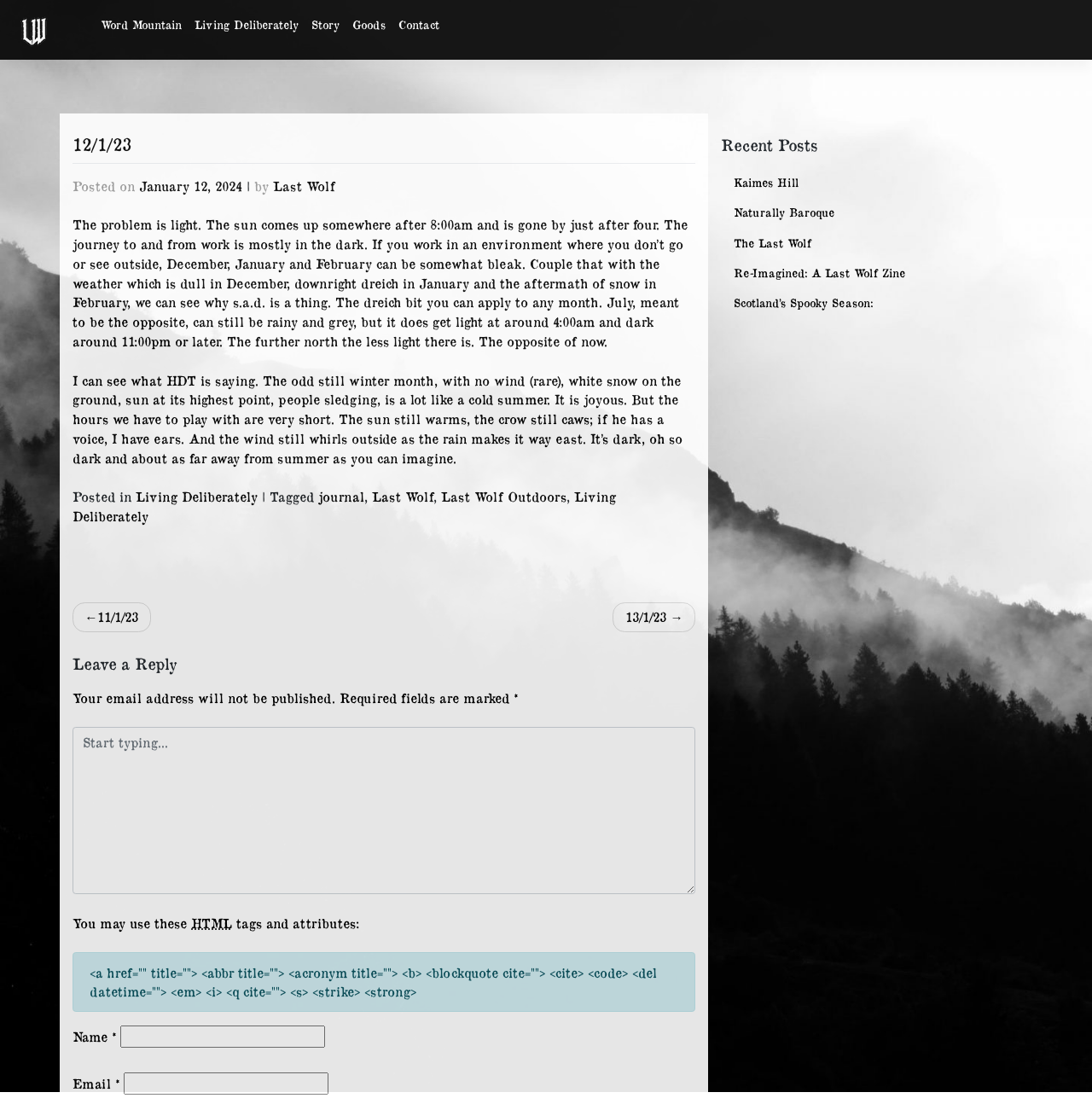Extract the bounding box coordinates for the described element: "January 12, 2024". The coordinates should be represented as four float numbers between 0 and 1: [left, top, right, bottom].

[0.127, 0.16, 0.222, 0.175]